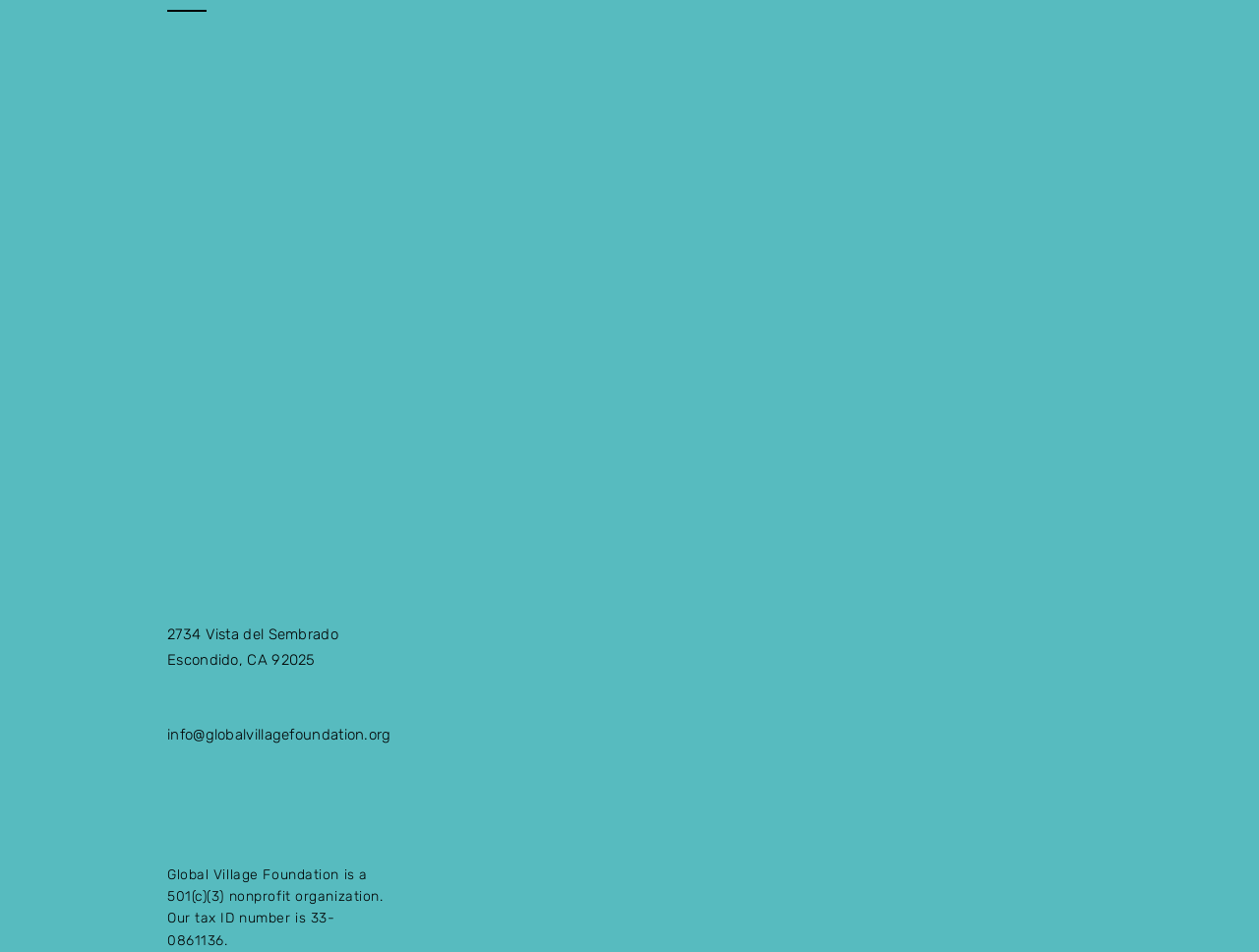Look at the image and give a detailed response to the following question: What is the address of Global Village Foundation?

I found the address by looking at the StaticText element with the content 'Escondido, CA 92025' which is located below the '2734 Vista del Sembrado' text.